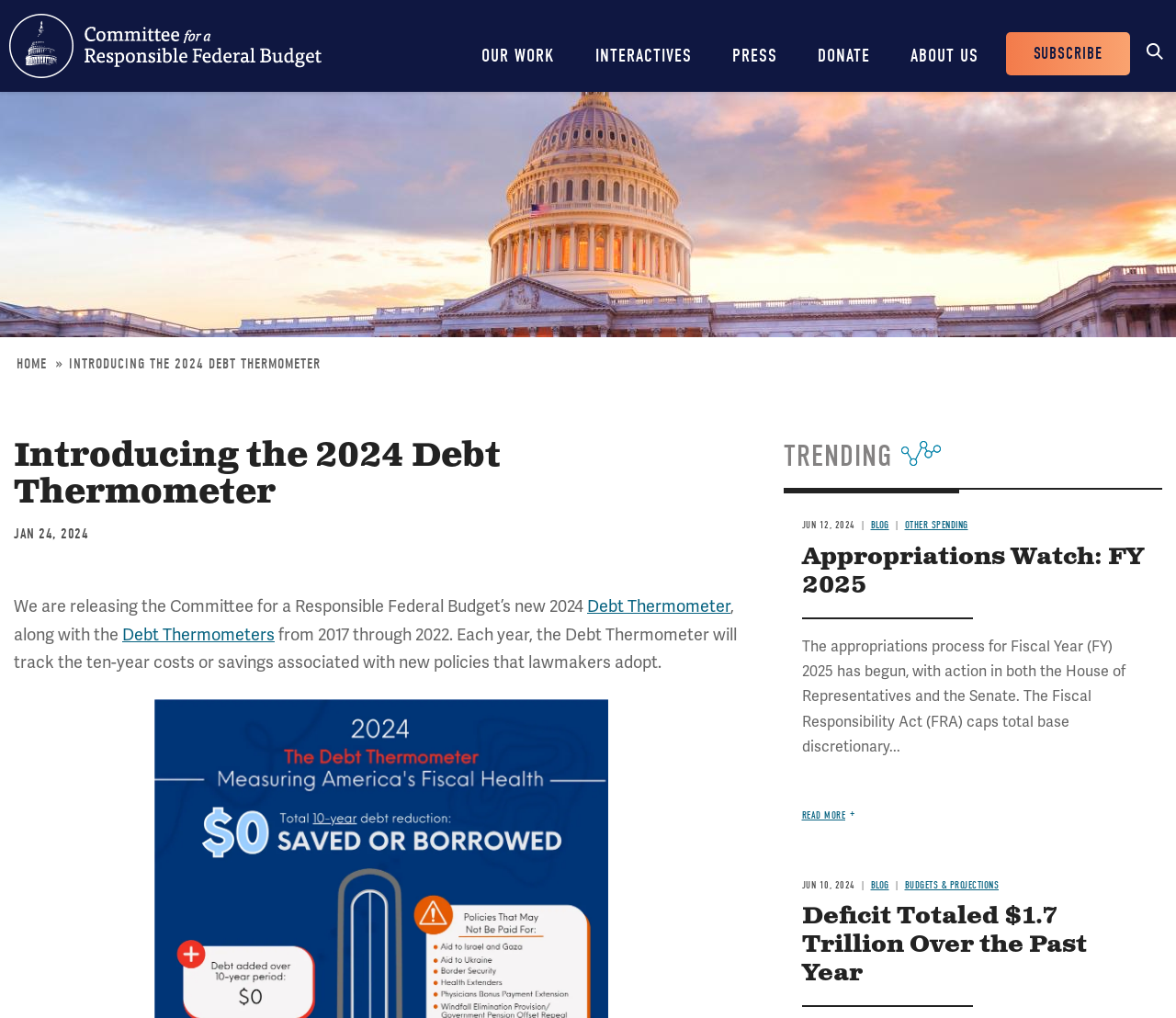Locate the bounding box of the UI element defined by this description: "Appropriations Watch: FY 2025". The coordinates should be given as four float numbers between 0 and 1, formatted as [left, top, right, bottom].

[0.682, 0.532, 0.972, 0.591]